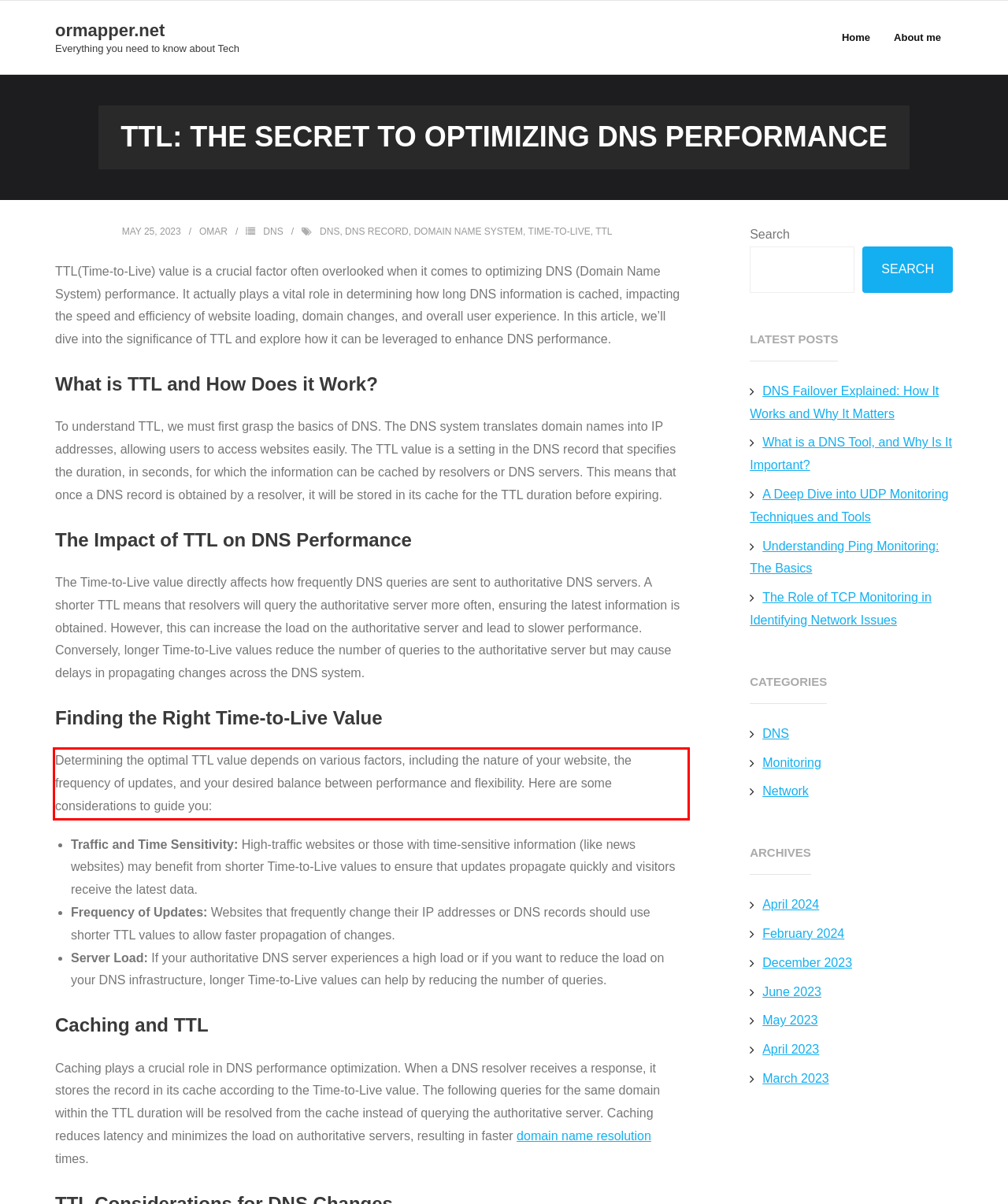Using the provided webpage screenshot, identify and read the text within the red rectangle bounding box.

Determining the optimal TTL value depends on various factors, including the nature of your website, the frequency of updates, and your desired balance between performance and flexibility. Here are some considerations to guide you: